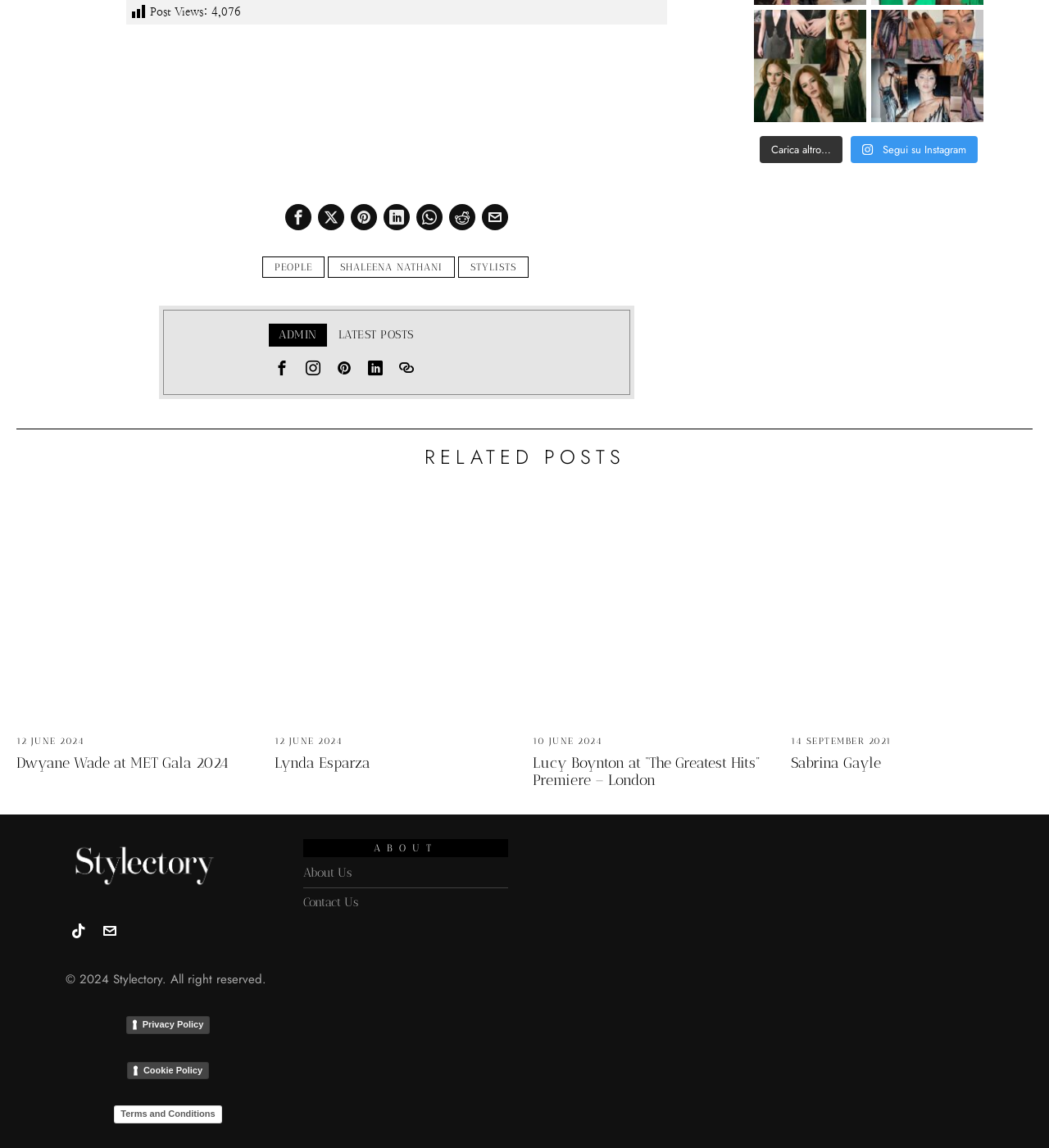Show the bounding box coordinates of the element that should be clicked to complete the task: "Read the about page".

[0.289, 0.753, 0.484, 0.794]